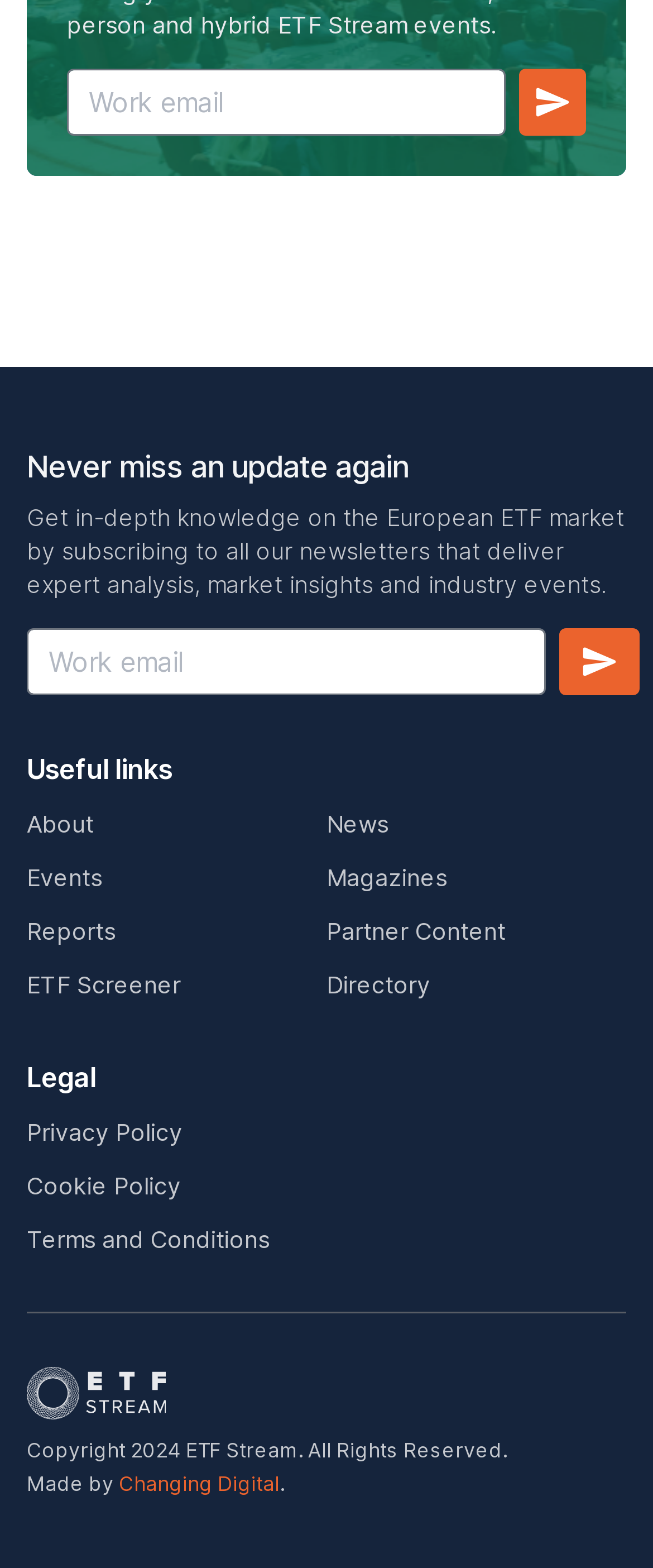Kindly determine the bounding box coordinates of the area that needs to be clicked to fulfill this instruction: "Subscribe to our monthly events newsletter".

[0.795, 0.044, 0.897, 0.087]